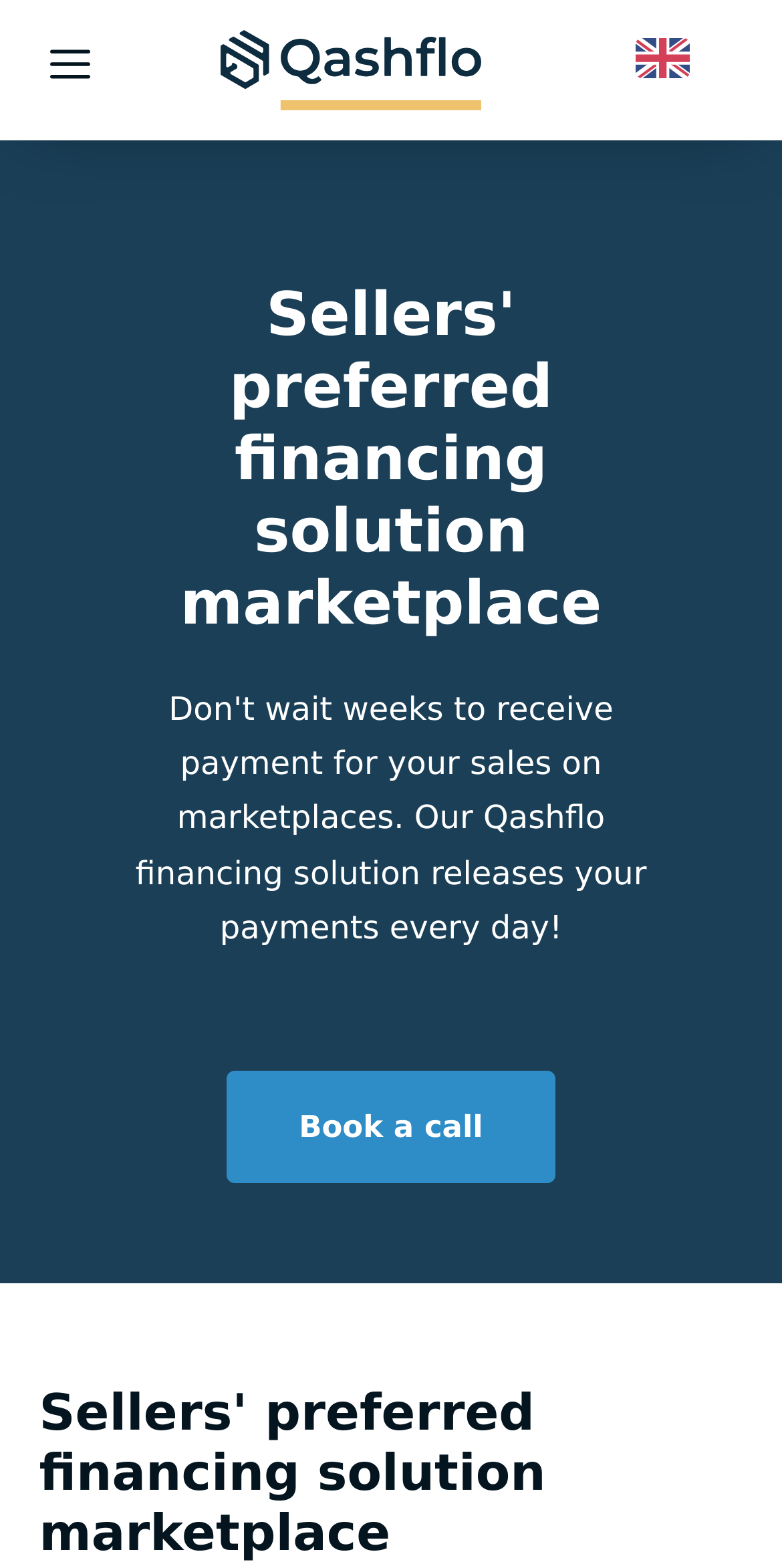Given the following UI element description: "alt="Qashflo"", find the bounding box coordinates in the webpage screenshot.

[0.283, 0.032, 0.616, 0.057]